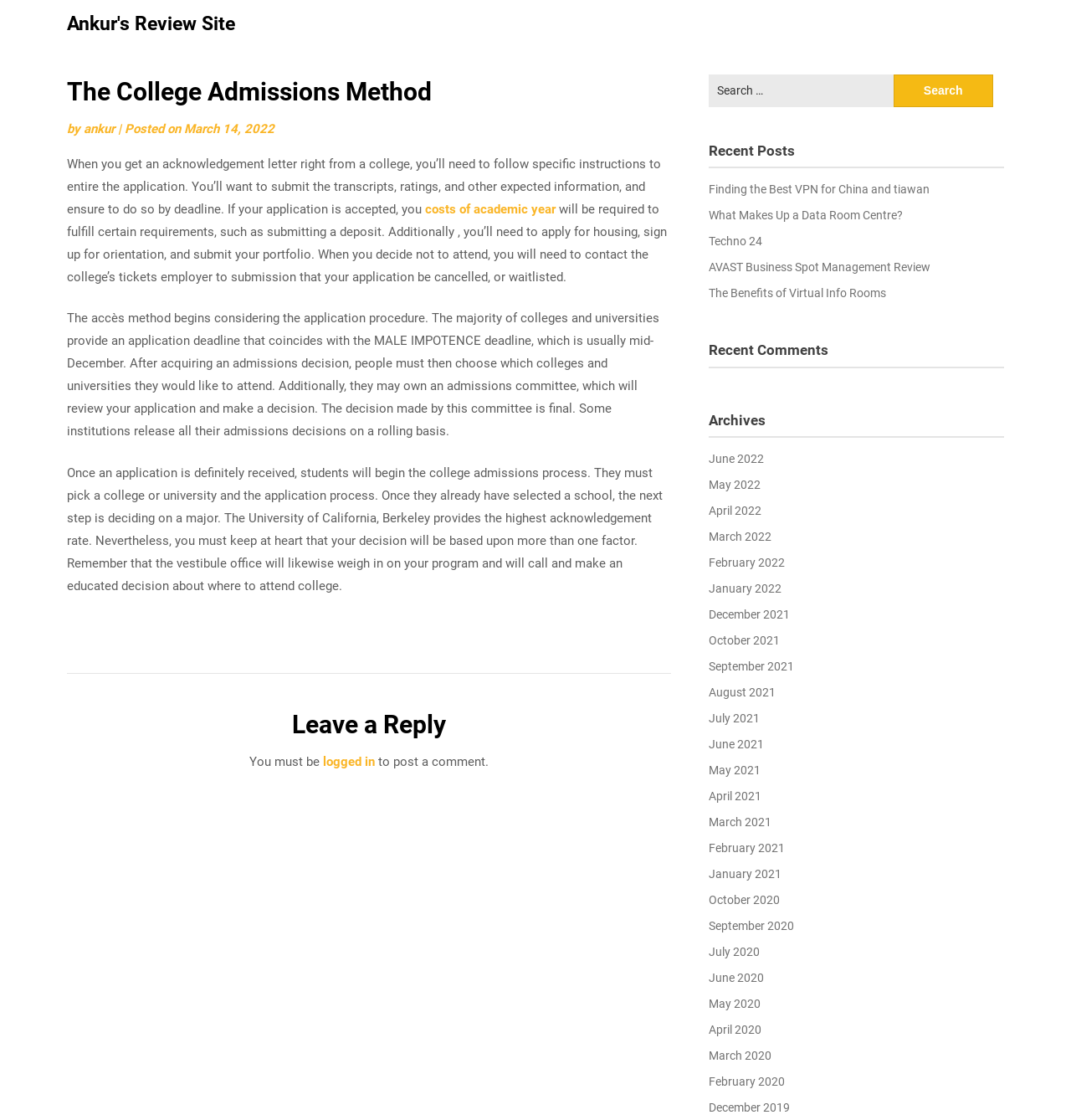Locate the bounding box coordinates of the area you need to click to fulfill this instruction: 'Search for something'. The coordinates must be in the form of four float numbers ranging from 0 to 1: [left, top, right, bottom].

[0.661, 0.066, 0.834, 0.096]